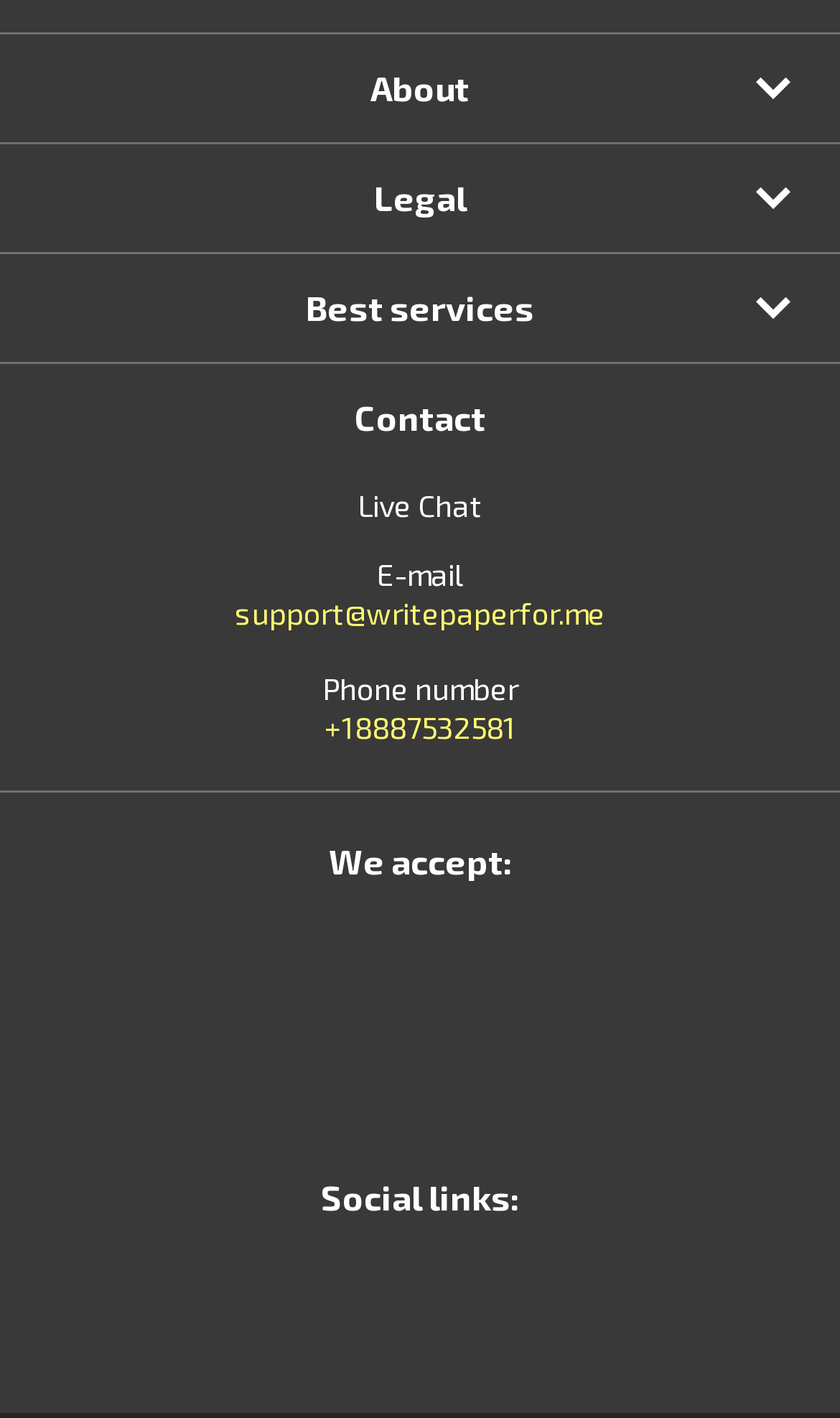Can you determine the bounding box coordinates of the area that needs to be clicked to fulfill the following instruction: "Go to 'How It Works'"?

[0.391, 0.149, 0.609, 0.198]